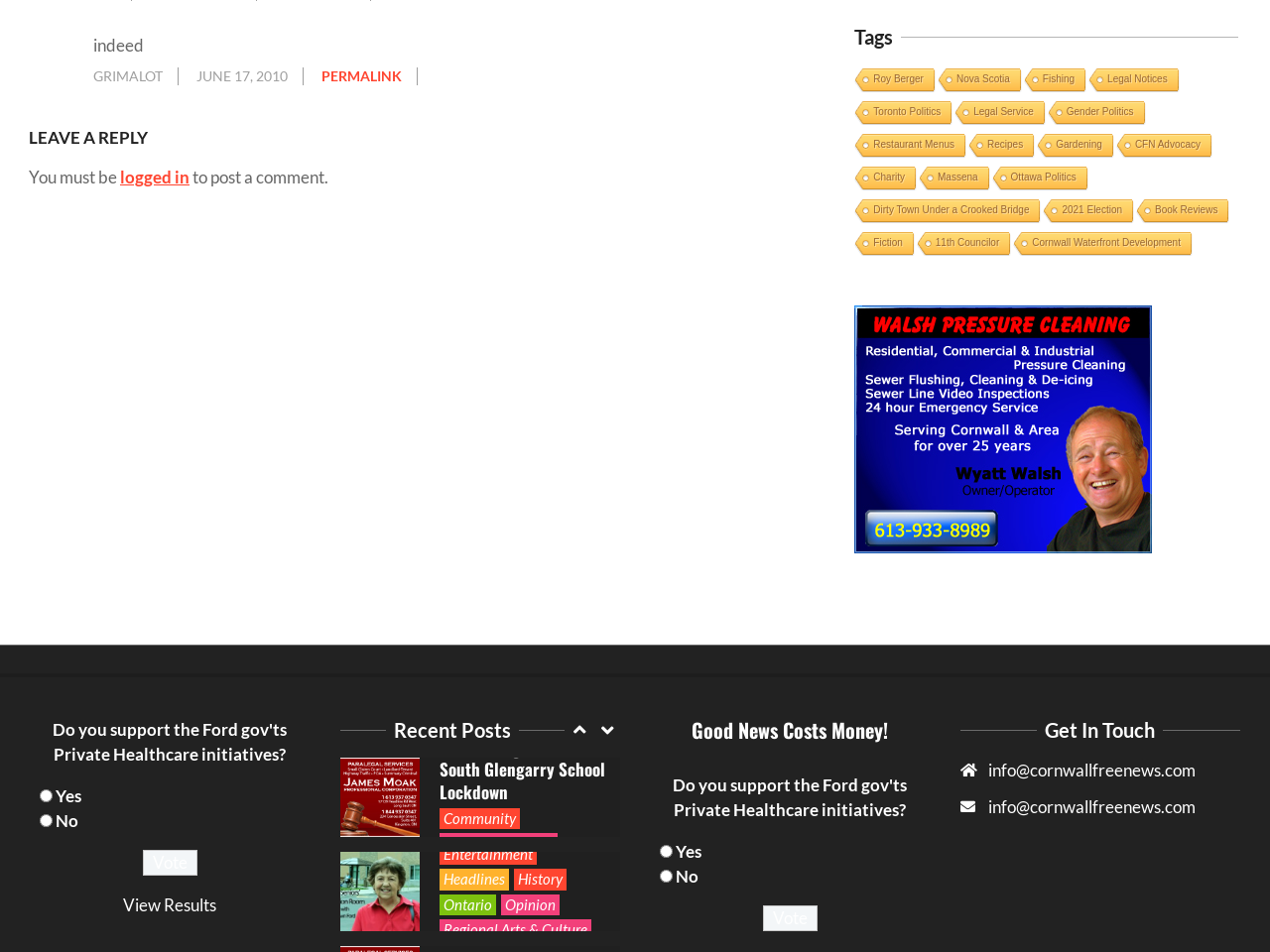Determine the coordinates of the bounding box for the clickable area needed to execute this instruction: "Click the 'Vote' button".

[0.112, 0.893, 0.155, 0.919]